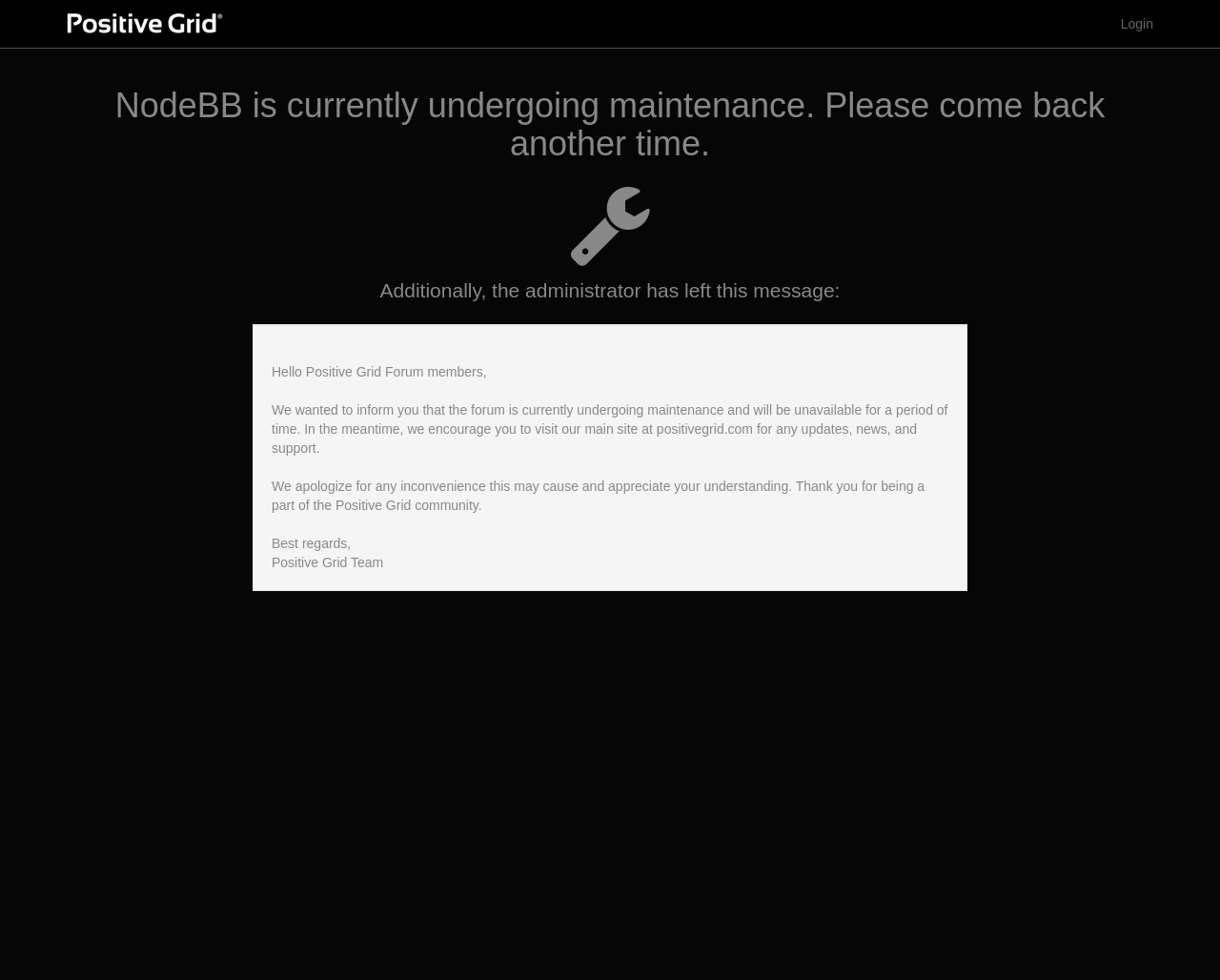Determine the bounding box for the UI element as described: "Login". The coordinates should be represented as four float numbers between 0 and 1, formatted as [left, top, right, bottom].

[0.907, 0.0, 0.957, 0.049]